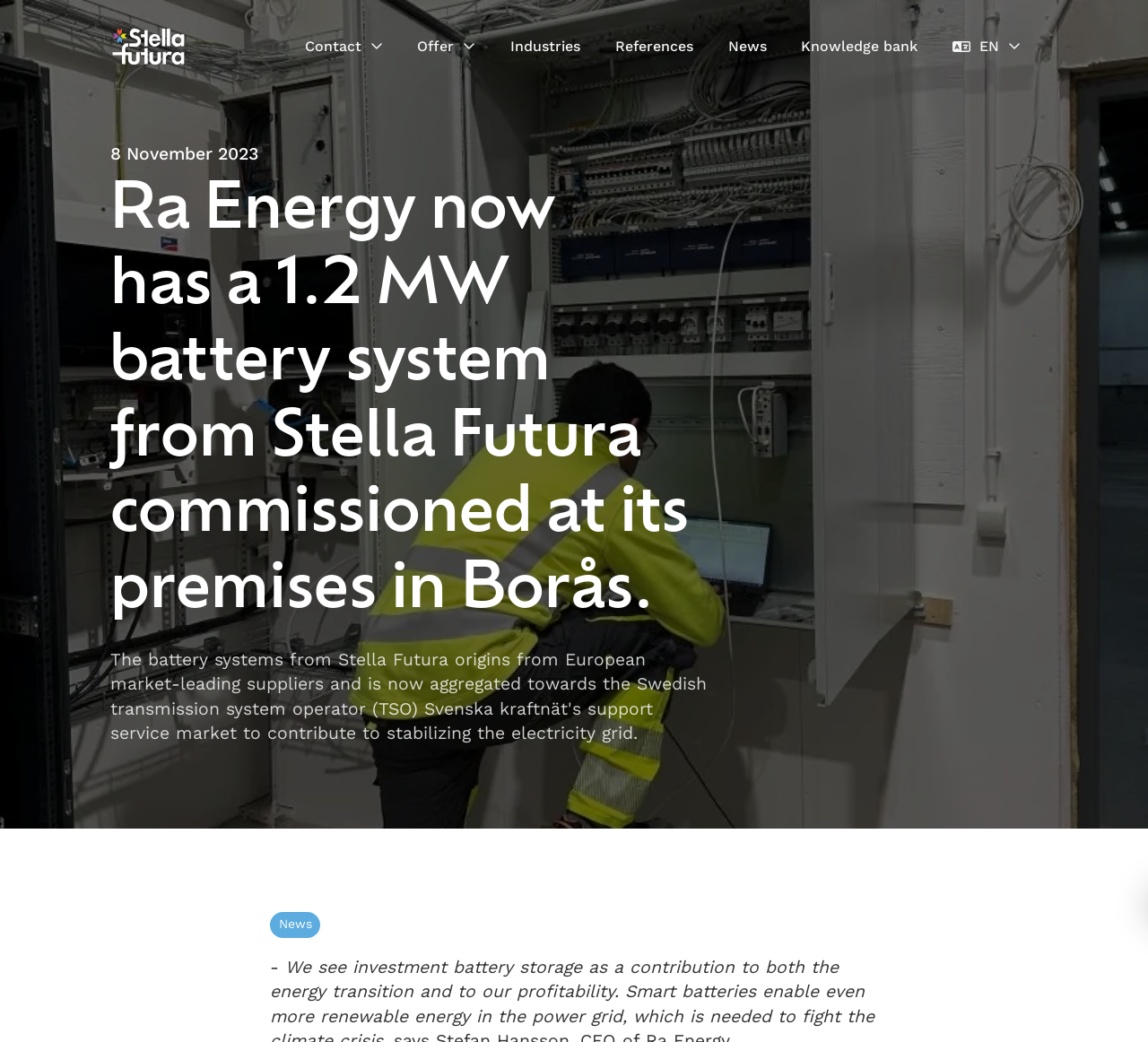Can you find the bounding box coordinates of the area I should click to execute the following instruction: "View the 'News' section"?

[0.243, 0.88, 0.272, 0.894]